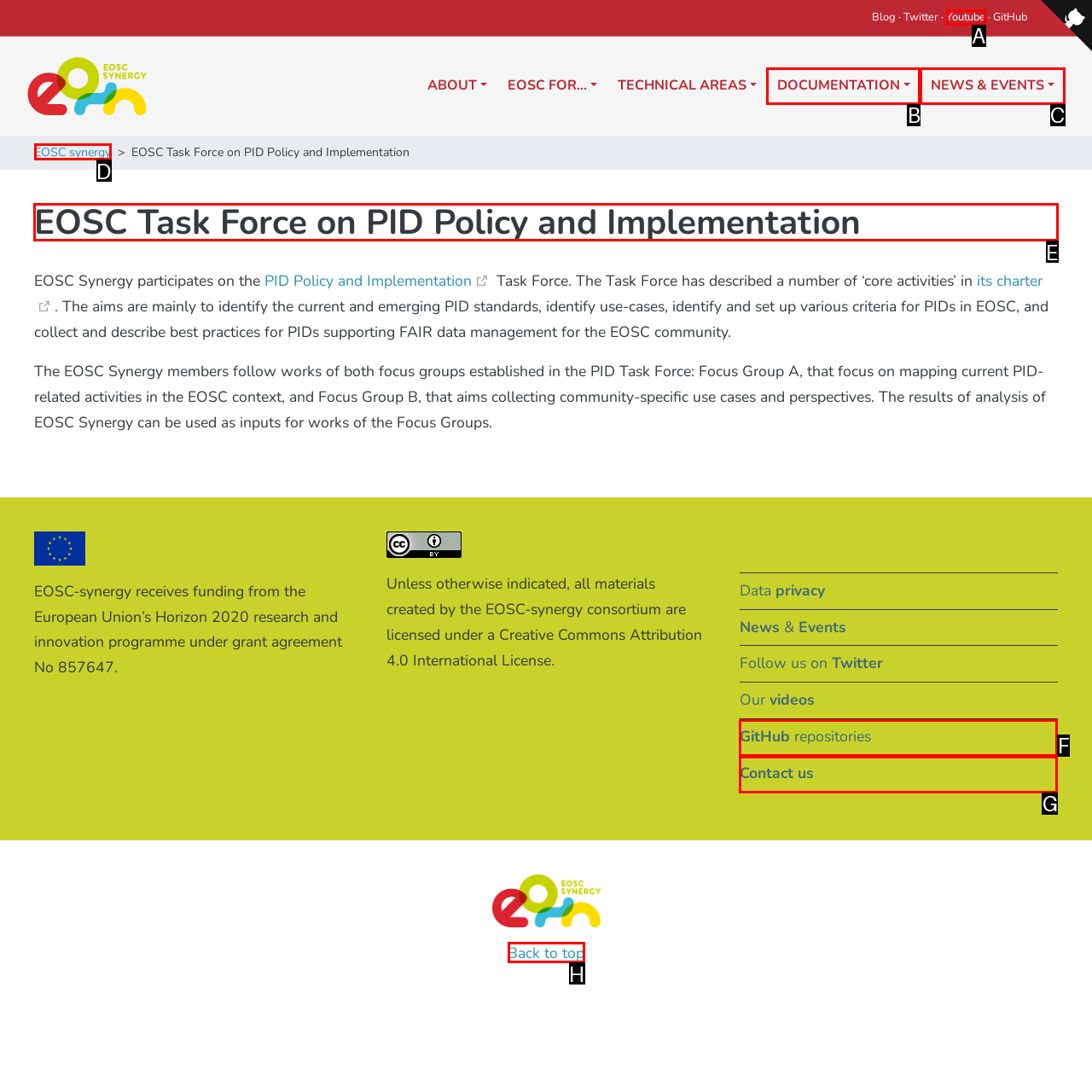Identify which HTML element should be clicked to fulfill this instruction: Read the 'EOSC Task Force on PID Policy and Implementation' article Reply with the correct option's letter.

E